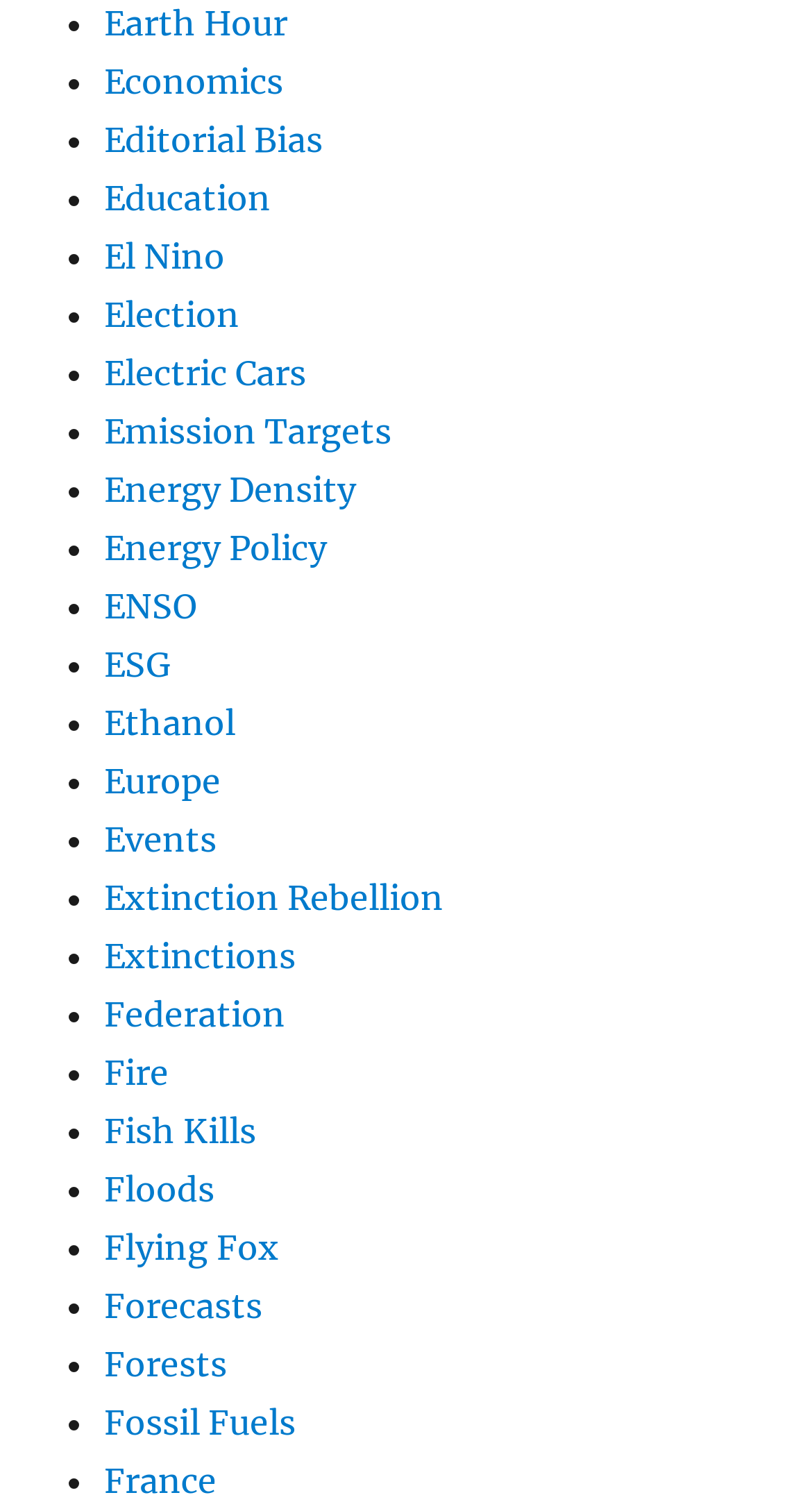Please identify the bounding box coordinates of the element I should click to complete this instruction: 'Click on Earth Hour'. The coordinates should be given as four float numbers between 0 and 1, like this: [left, top, right, bottom].

[0.128, 0.001, 0.354, 0.029]